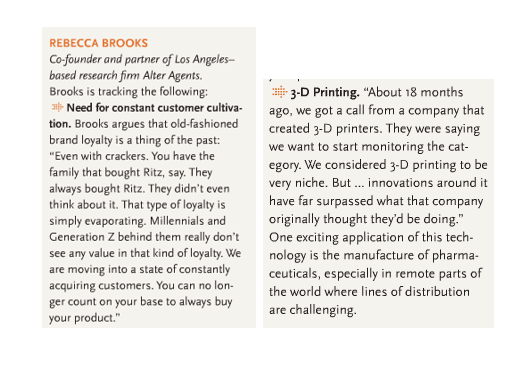Offer a comprehensive description of the image.

The image titled "Eyes on the Future: the Art & Science of Trendspotting" showcases an engaging overview of emerging trends and innovative practices in various industries. The visual context emphasizes the fusion of art and science in understanding and anticipating future developments. Accompanying this image, a quote from Rebecca Brooks highlights the shifting landscape of brand loyalty and customer engagement, emphasizing the need for brands to adapt to the evolving expectations of younger generations. The excerpt also touches on the innovative potential of 3-D printing, particularly in the pharmaceutical sector, where it addresses distribution challenges in remote areas. This combination of insights reflects the importance of trendspotting in a rapidly changing market environment.